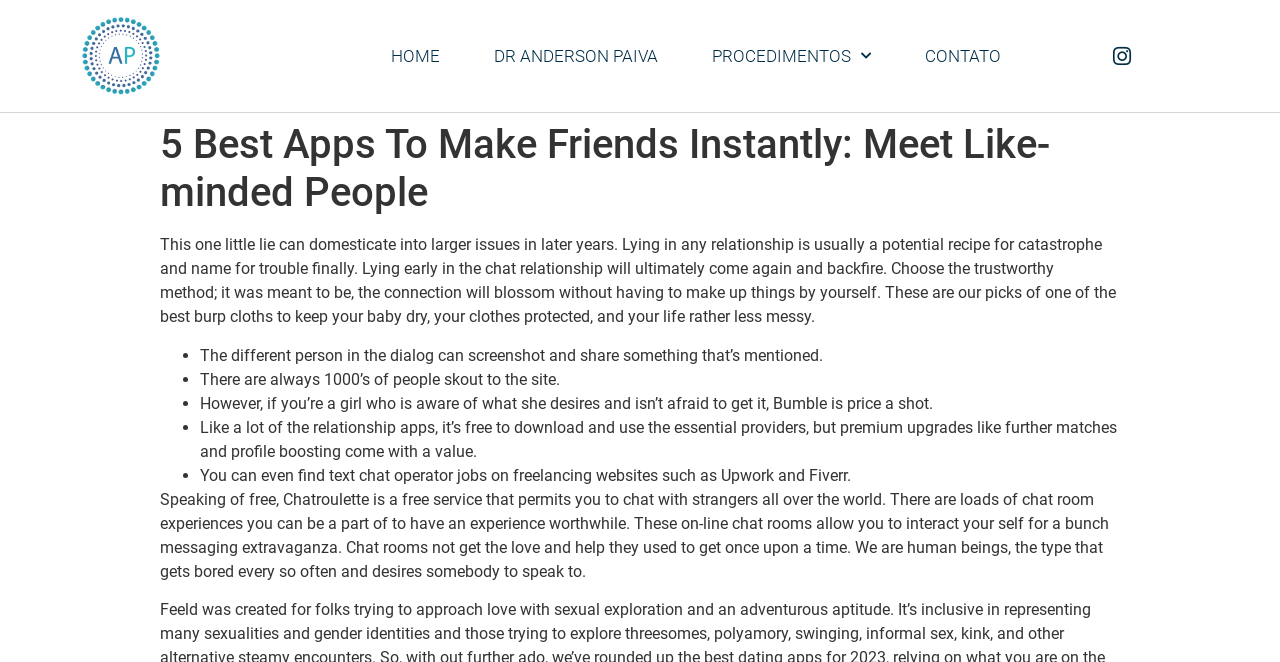From the webpage screenshot, predict the bounding box coordinates (top-left x, top-left y, bottom-right x, bottom-right y) for the UI element described here: DR ANDERSON PAIVA

[0.365, 0.05, 0.535, 0.12]